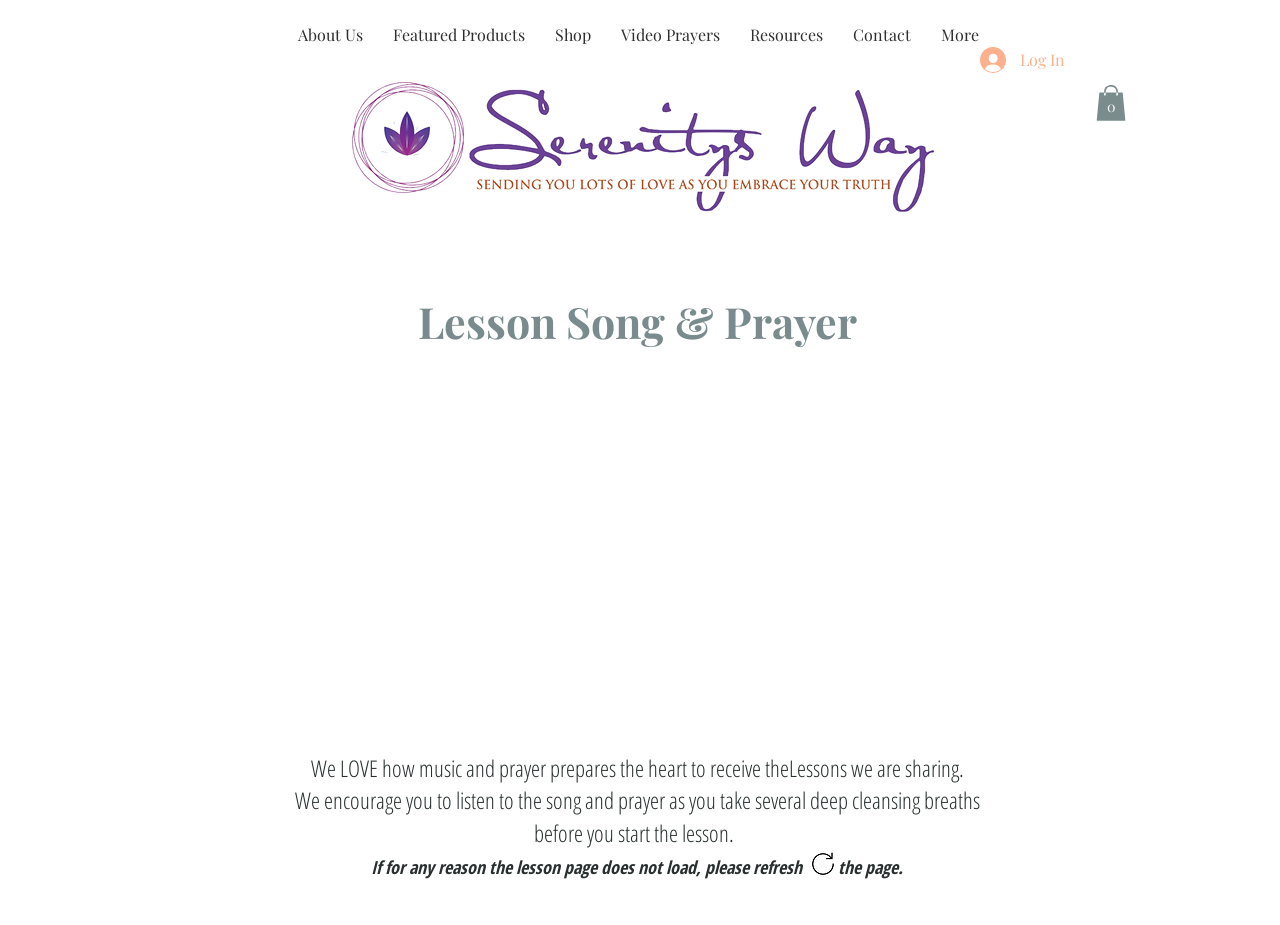Locate the bounding box coordinates of the clickable part needed for the task: "Refresh the page".

[0.631, 0.918, 0.655, 0.95]